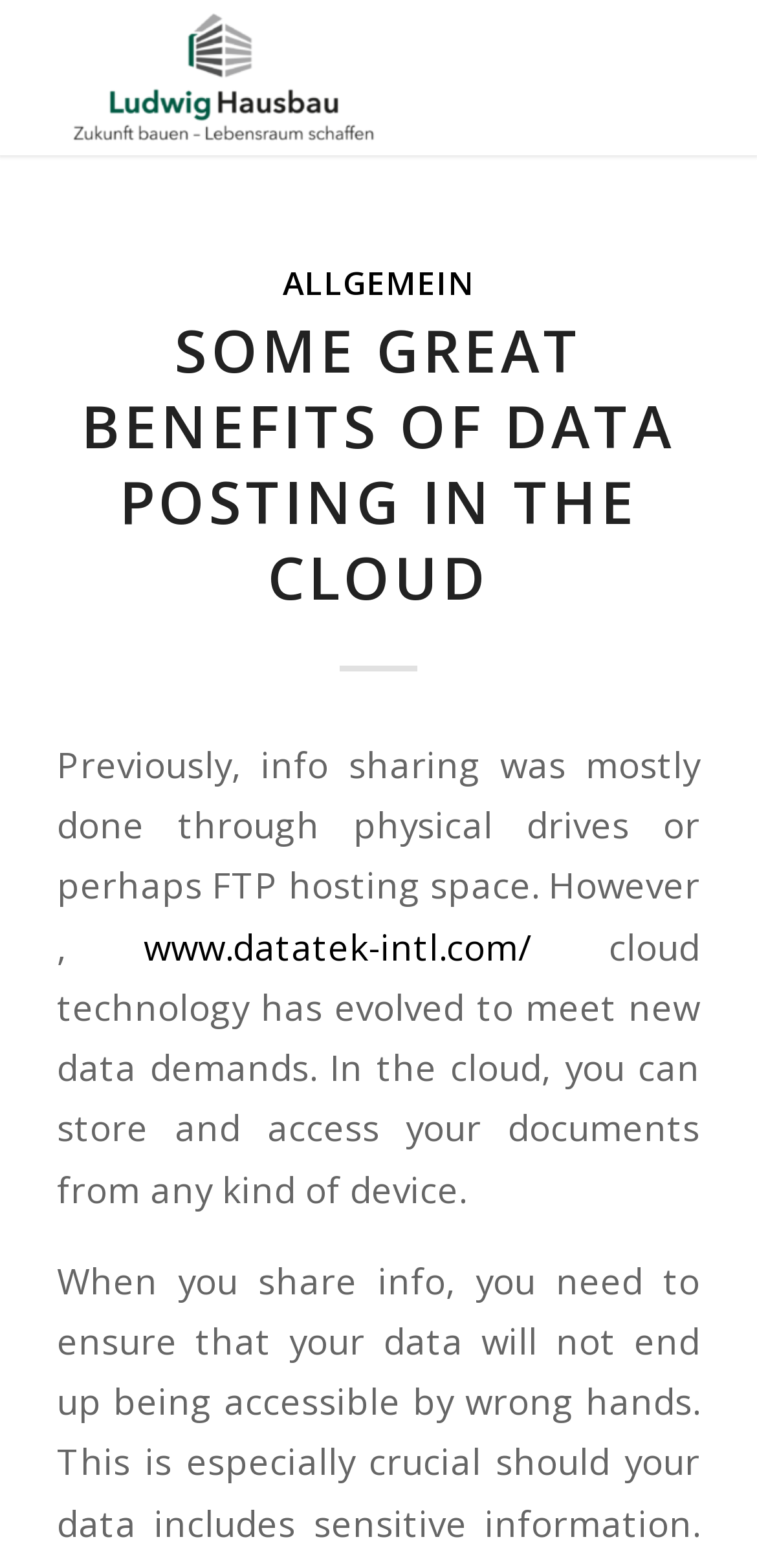Provide a one-word or brief phrase answer to the question:
What has evolved to meet new data demands?

cloud technology